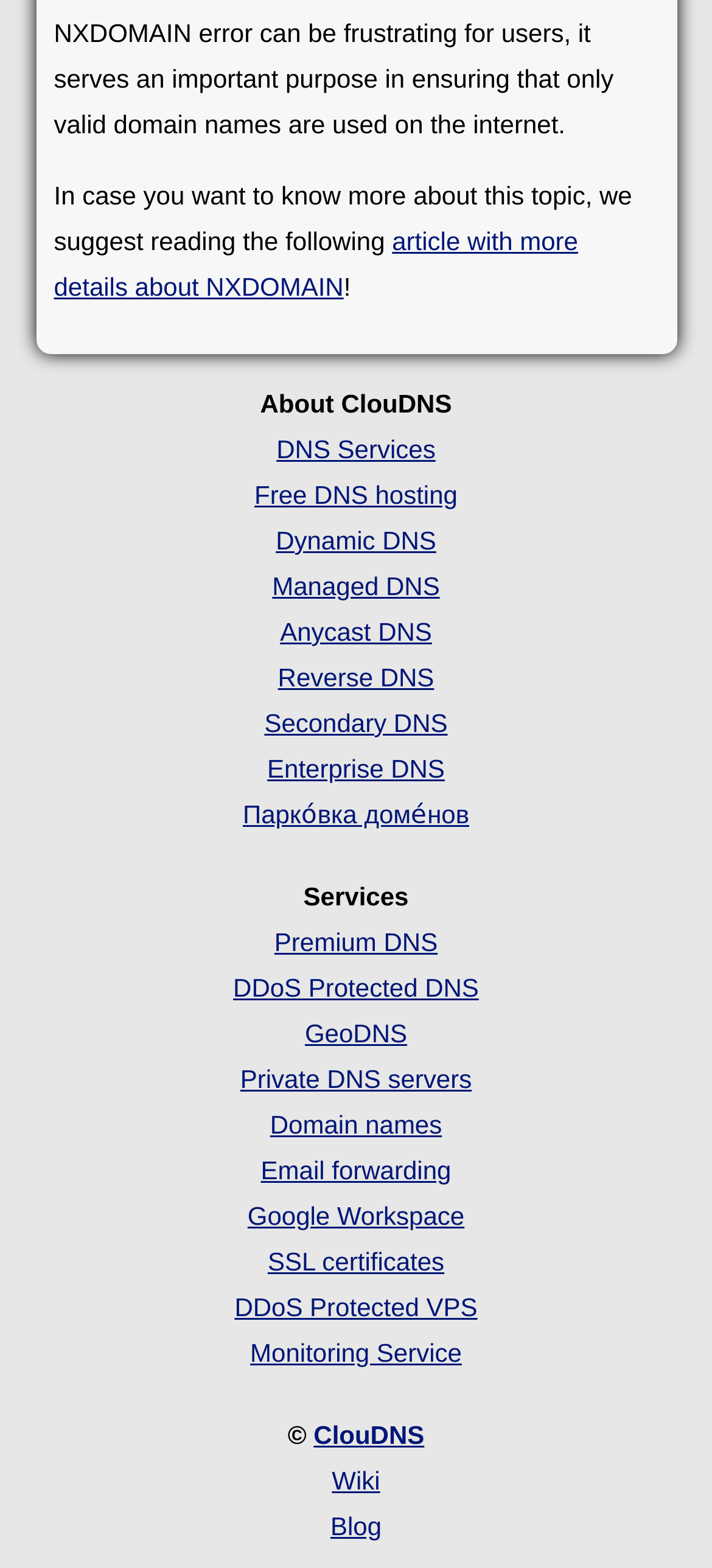Indicate the bounding box coordinates of the element that must be clicked to execute the instruction: "read more about NXDOMAIN". The coordinates should be given as four float numbers between 0 and 1, i.e., [left, top, right, bottom].

[0.076, 0.144, 0.812, 0.192]